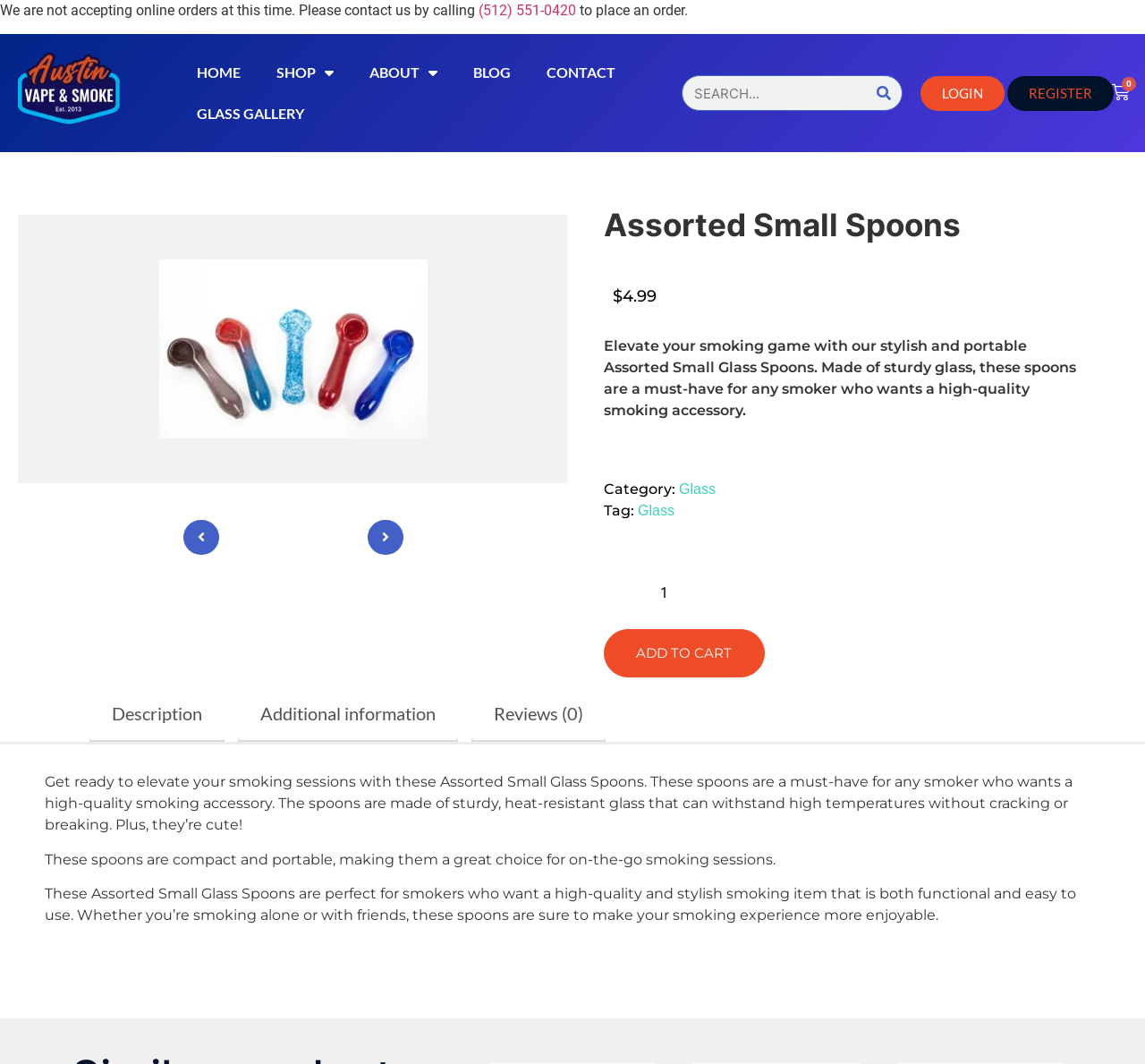Given the element description: "Glass Gallery", predict the bounding box coordinates of the UI element it refers to, using four float numbers between 0 and 1, i.e., [left, top, right, bottom].

[0.156, 0.088, 0.281, 0.126]